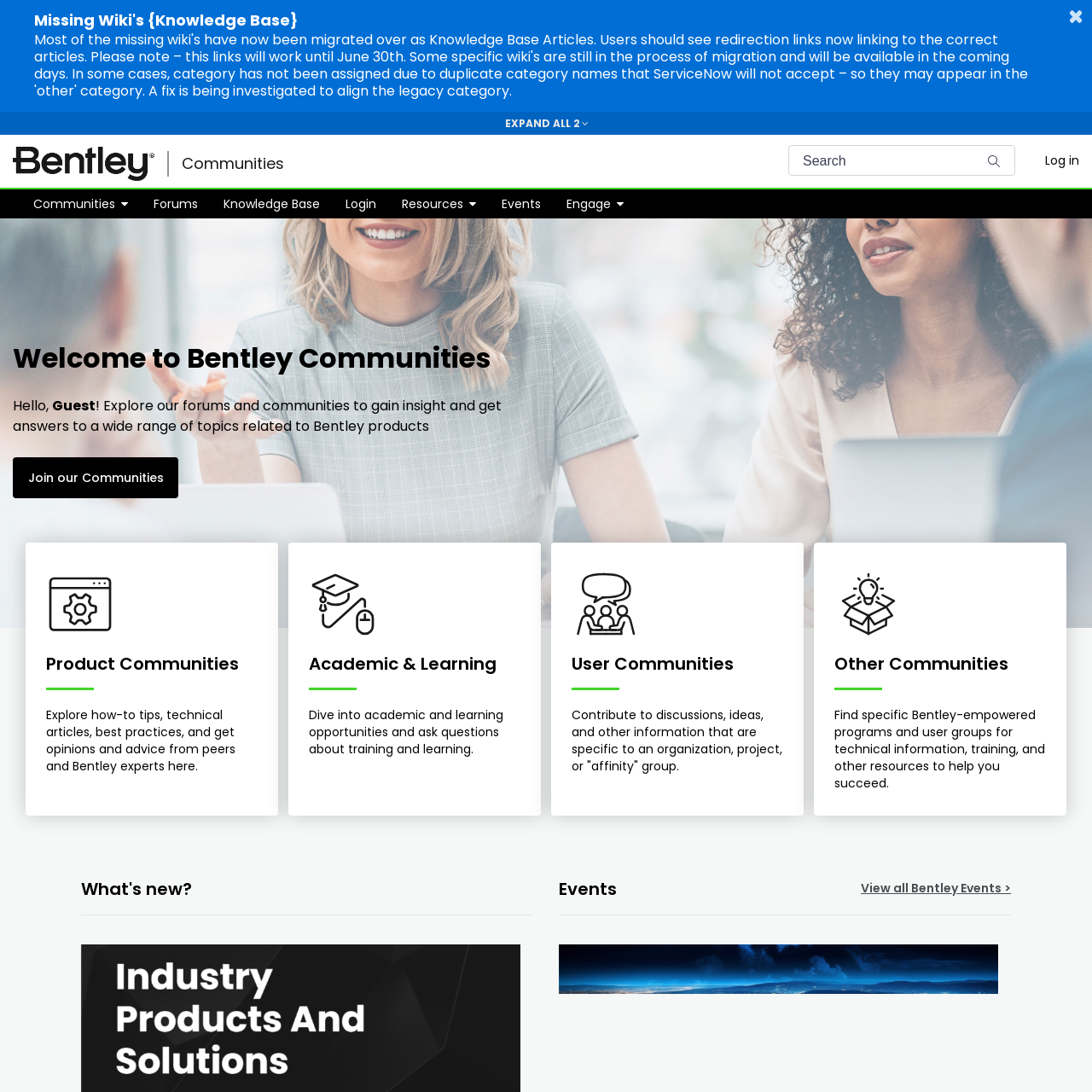Determine the bounding box coordinates of the target area to click to execute the following instruction: "Go to homepage."

[0.0, 0.13, 0.153, 0.17]